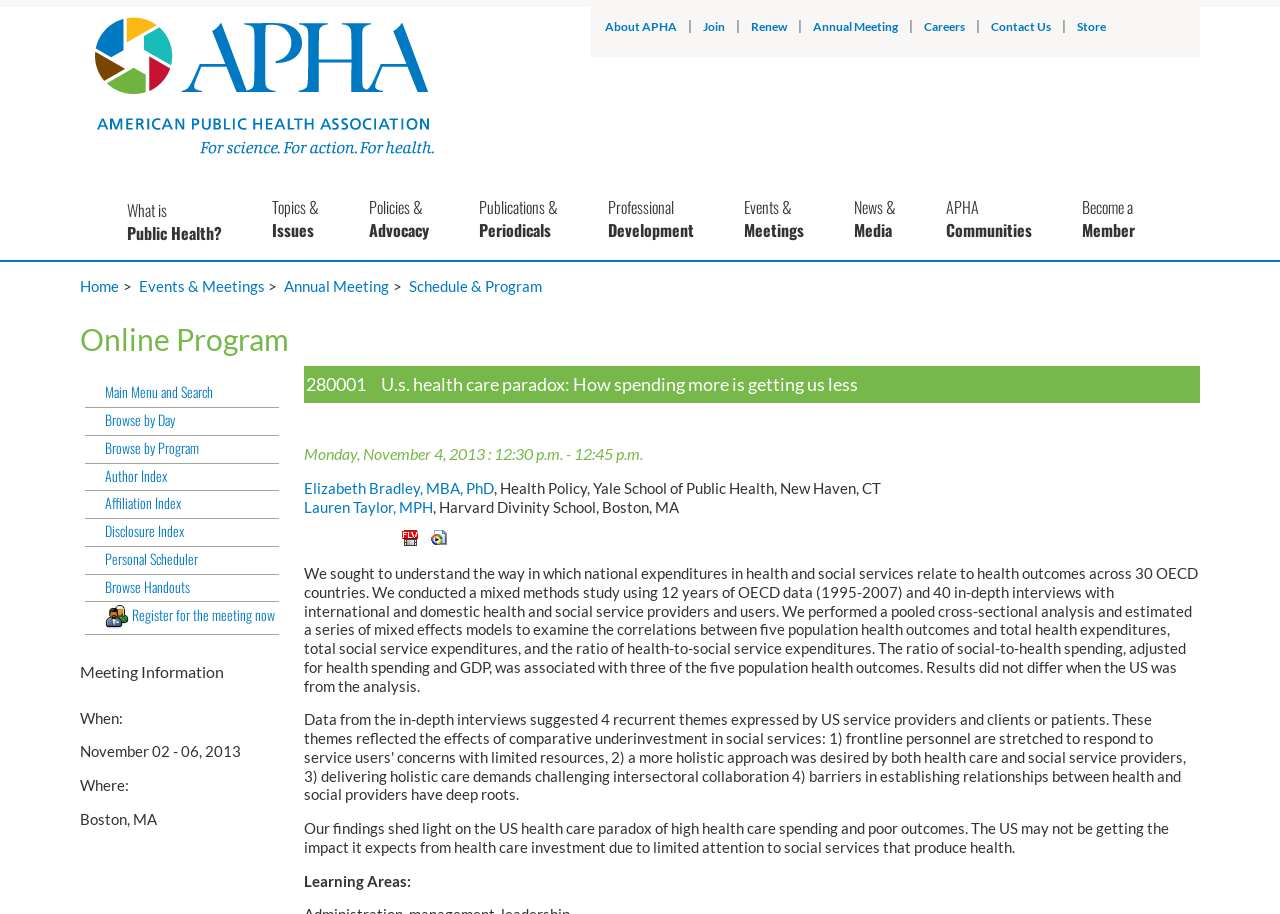Using the details in the image, give a detailed response to the question below:
Who is the author of the presentation 'U.s. health care paradox: How spending more is getting us less'?

I found the author's name by looking at the sub-elements of the 'Online Program' heading. Specifically, I found a link element with the text 'Elizabeth Bradley, MBA, PhD', which is likely the author of the presentation.